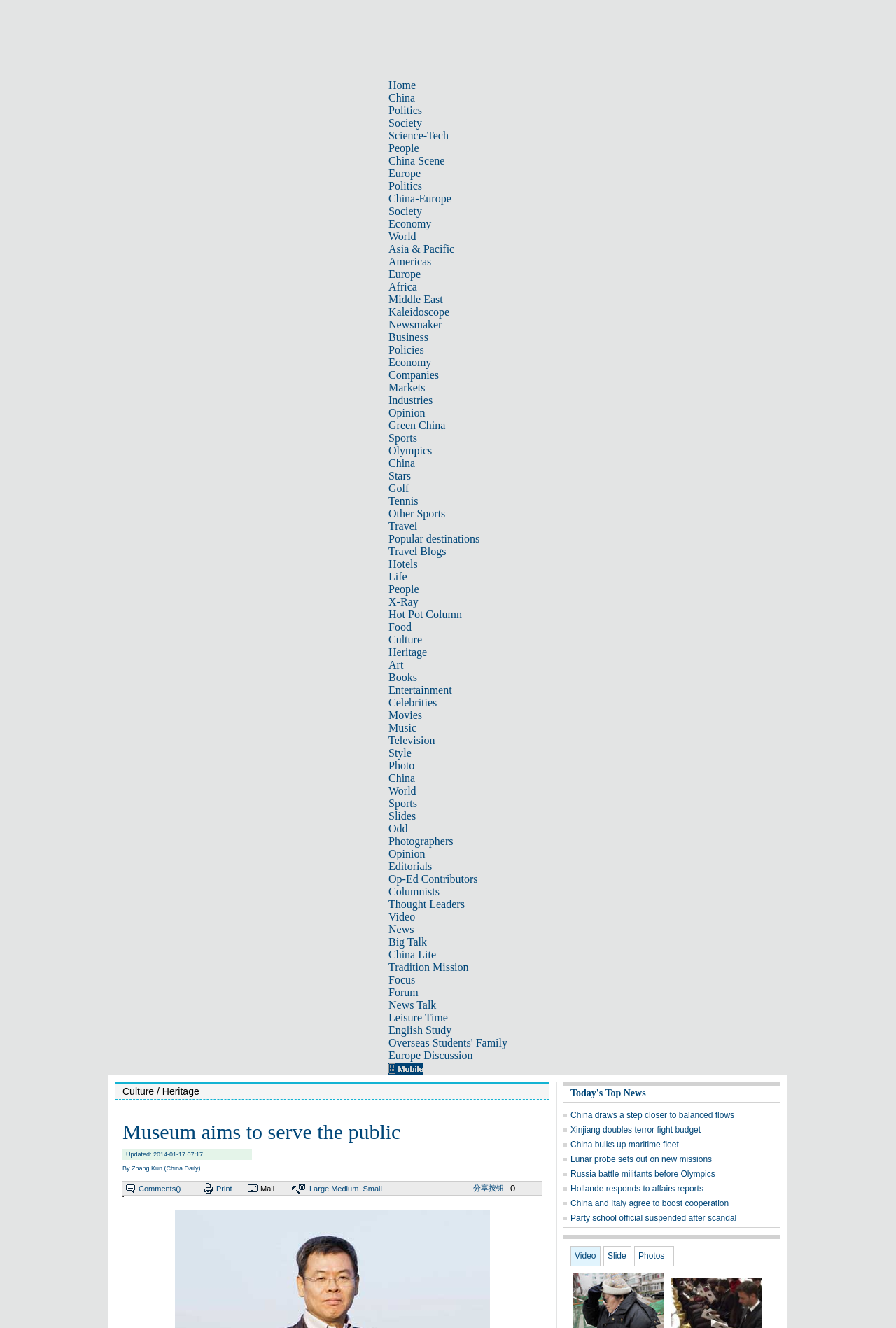Can you show the bounding box coordinates of the region to click on to complete the task described in the instruction: "Click on the 'Olympics' link"?

[0.434, 0.335, 0.482, 0.344]